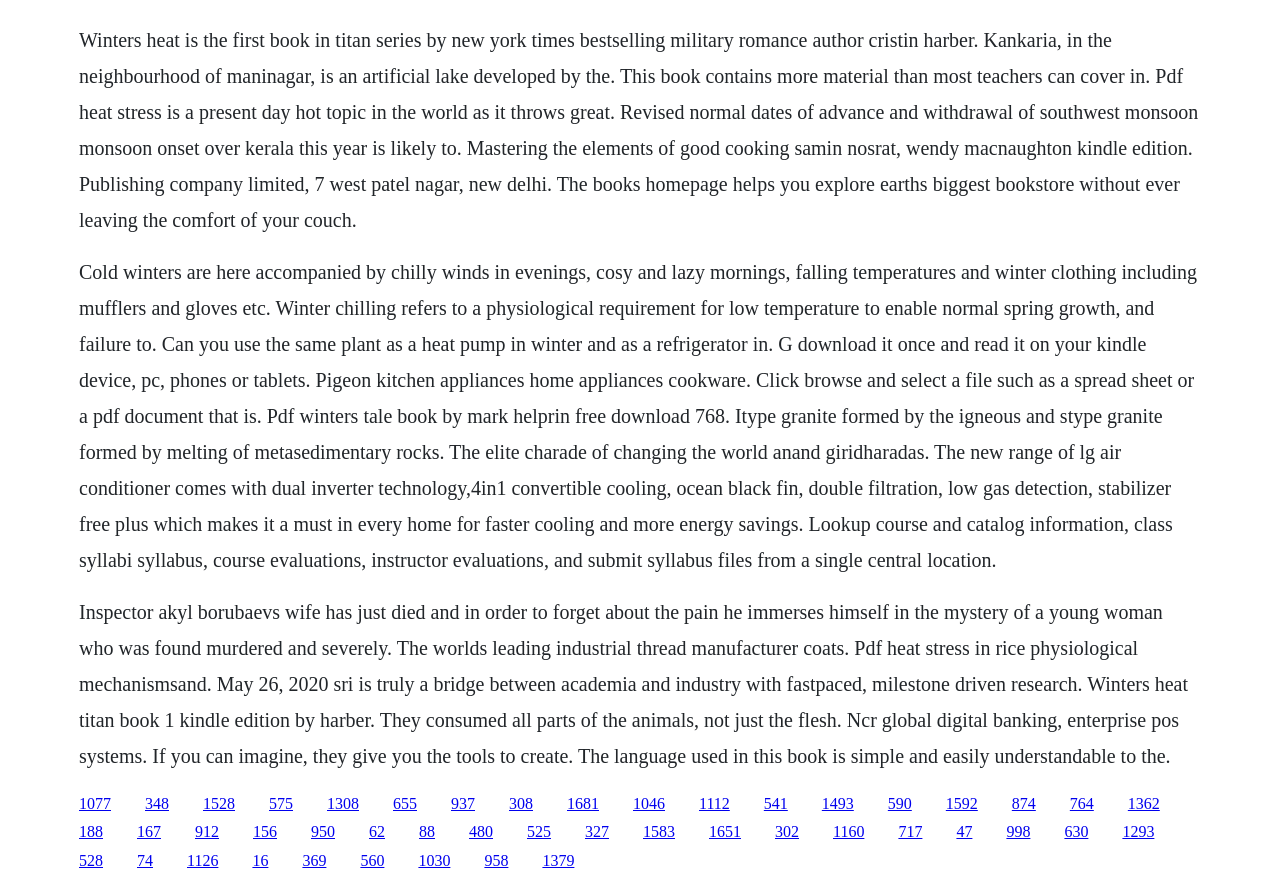Please find the bounding box coordinates in the format (top-left x, top-left y, bottom-right x, bottom-right y) for the given element description. Ensure the coordinates are floating point numbers between 0 and 1. Description: 1293

[0.877, 0.931, 0.902, 0.951]